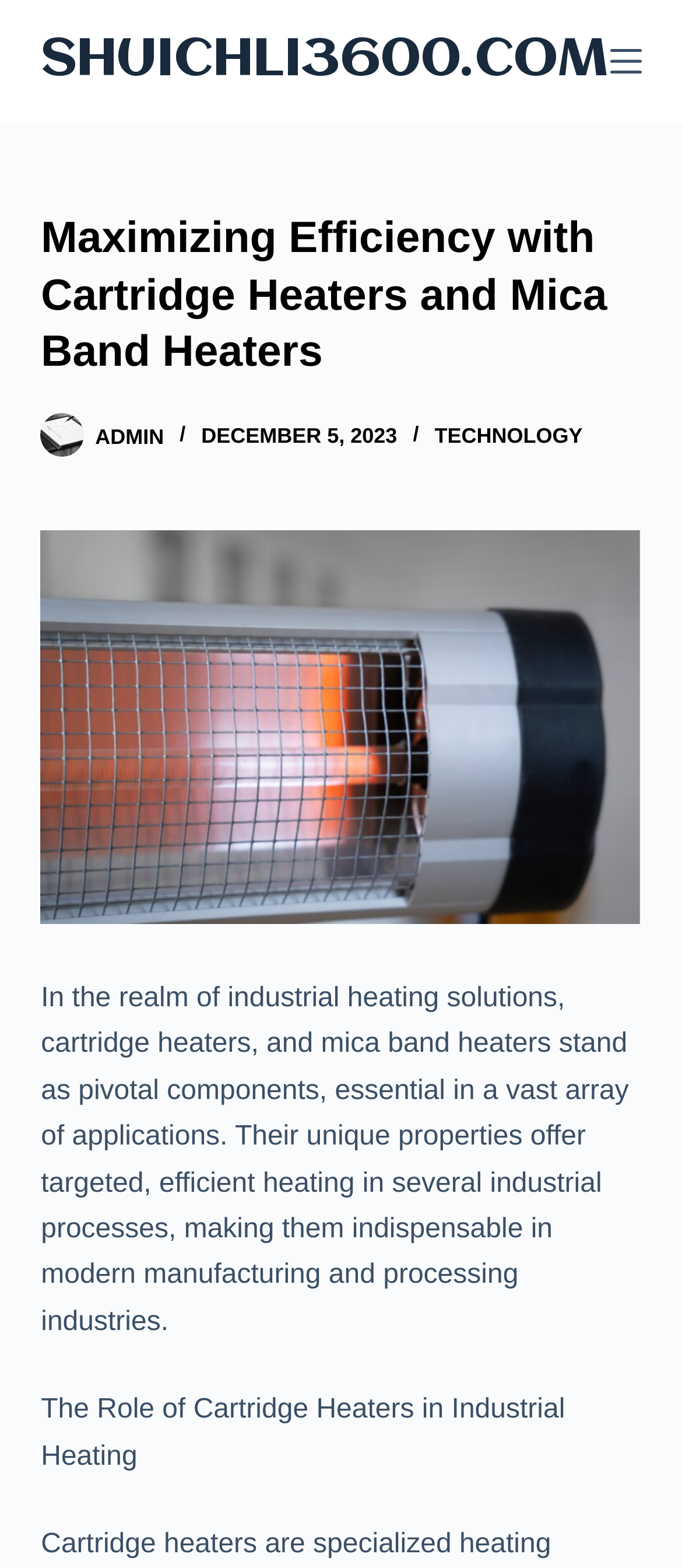Extract the main title from the webpage and generate its text.

Maximizing Efficiency with Cartridge Heaters and Mica Band Heaters